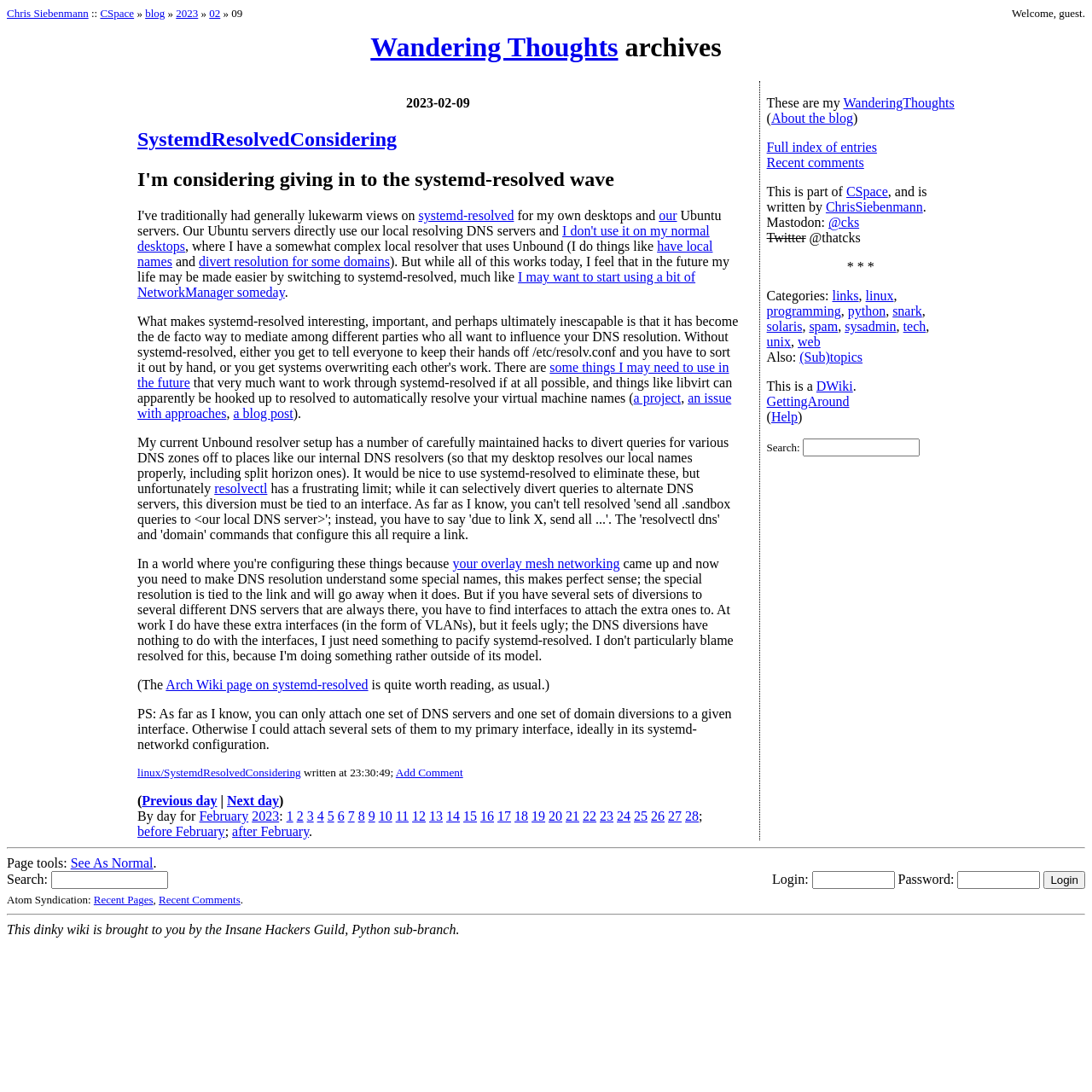Identify the bounding box coordinates of the region that needs to be clicked to carry out this instruction: "View the 'Wandering Thoughts archives'". Provide these coordinates as four float numbers ranging from 0 to 1, i.e., [left, top, right, bottom].

[0.006, 0.029, 0.994, 0.058]